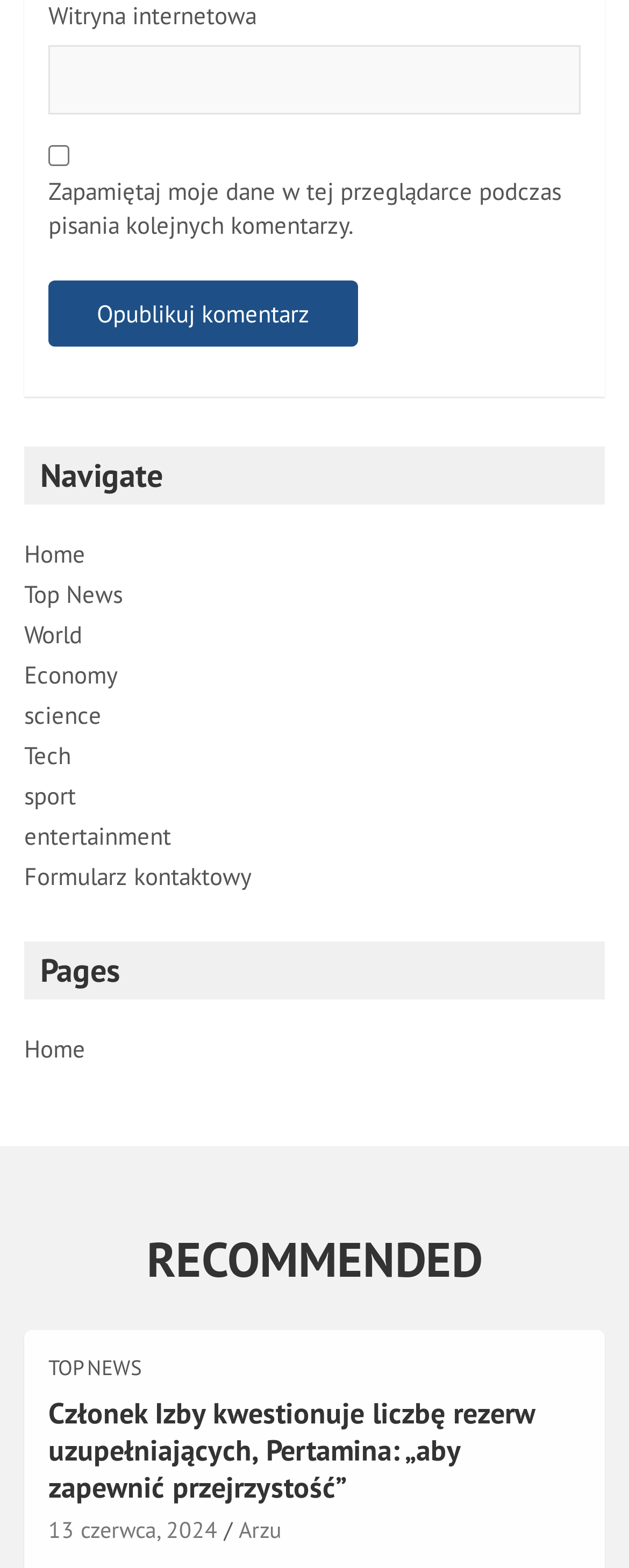Please provide a brief answer to the following inquiry using a single word or phrase:
What is the date of the recommended article?

13 czerwca, 2024